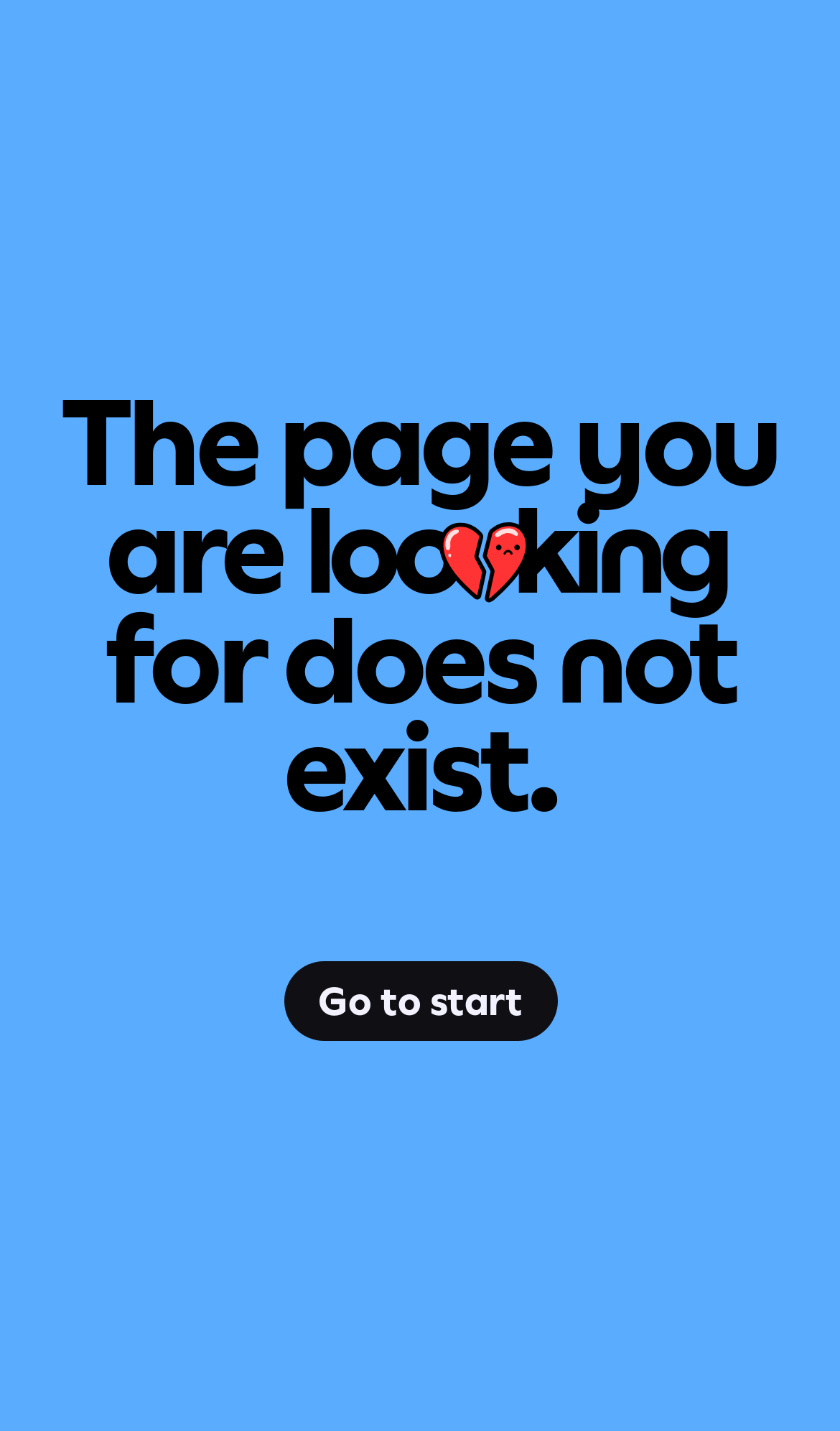Specify the bounding box coordinates (top-left x, top-left y, bottom-right x, bottom-right y) of the UI element in the screenshot that matches this description: Go to start

[0.337, 0.686, 0.663, 0.716]